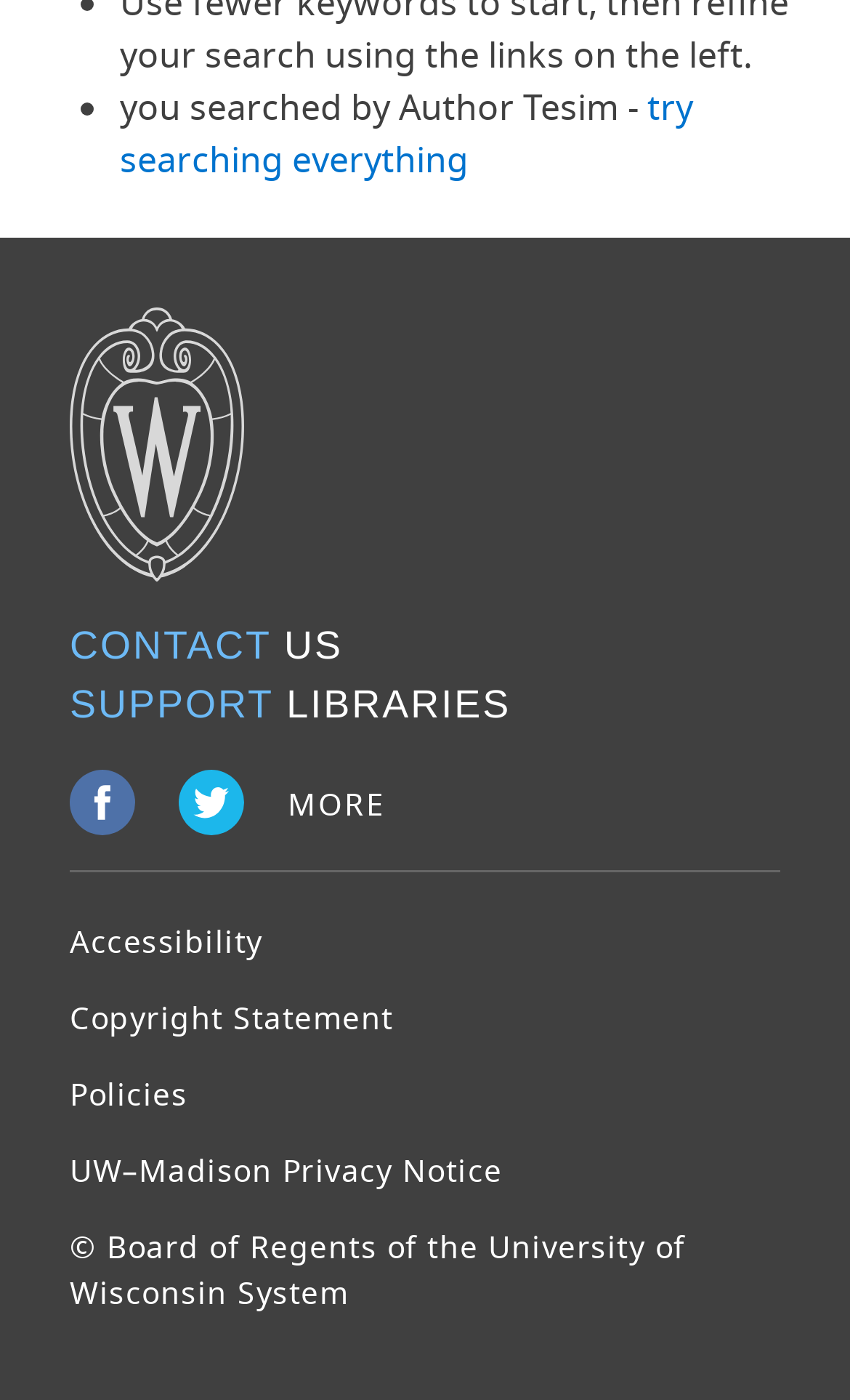Please reply to the following question using a single word or phrase: 
How can users contact the library?

Through the 'CONTACT US' link